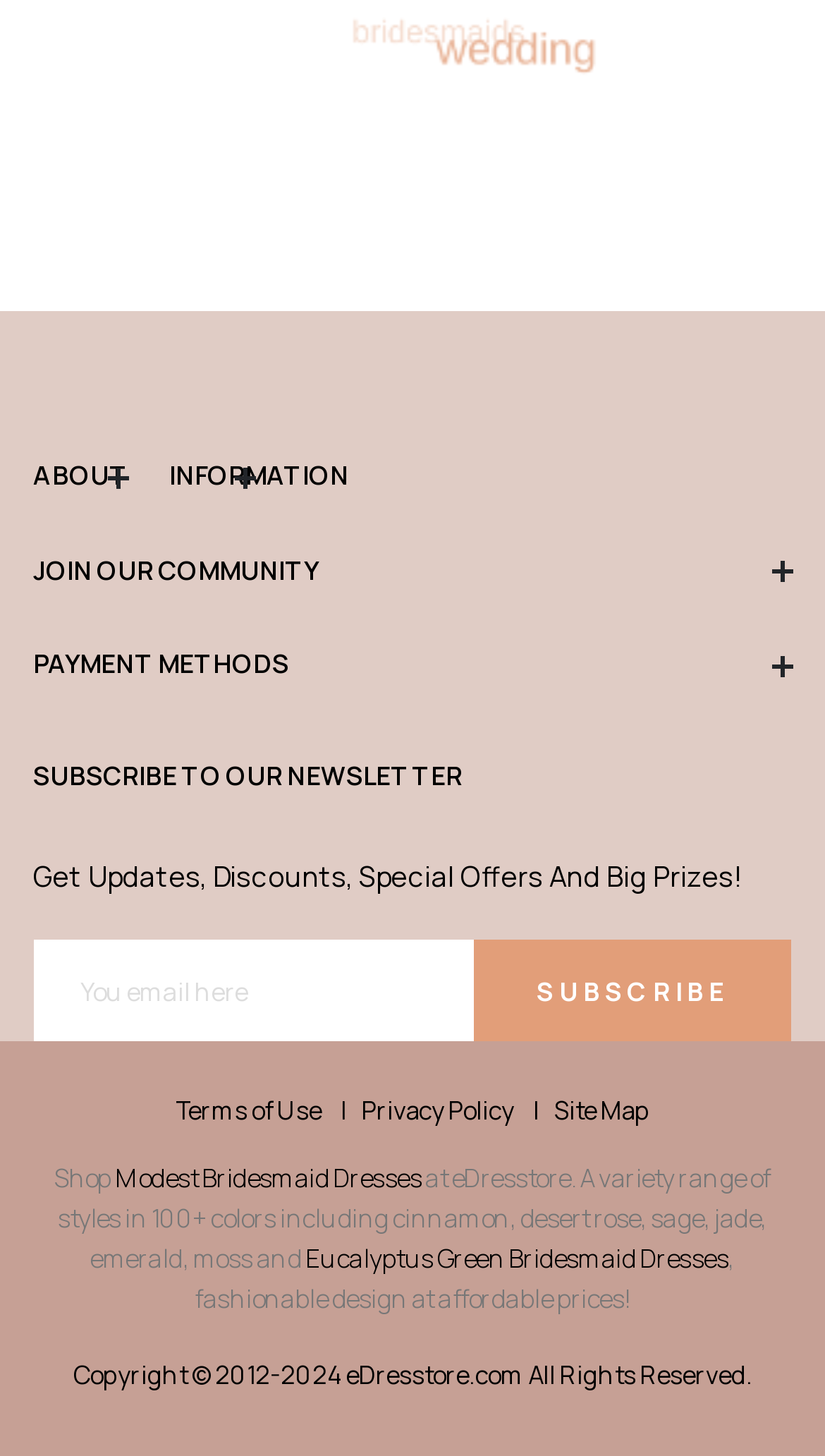How many tabs are available?
Please use the visual content to give a single word or phrase answer.

4